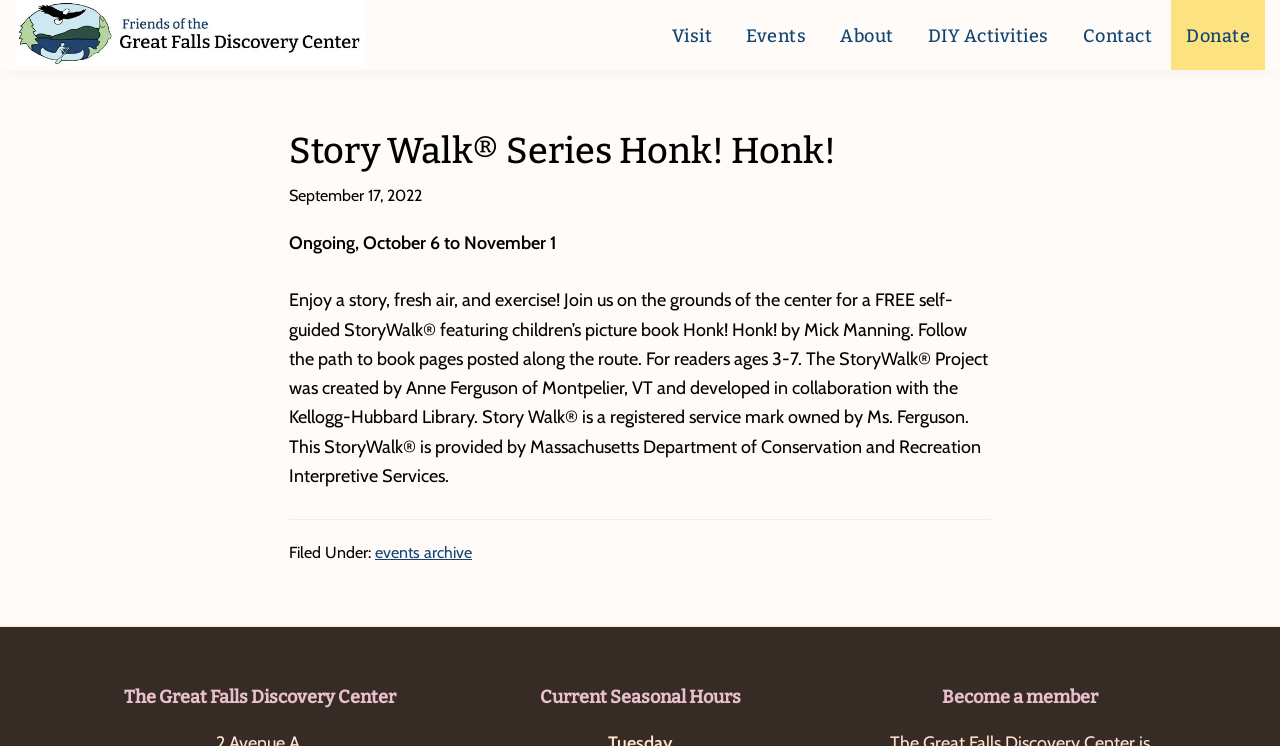What is the name of the center where the StoryWalk is located?
Using the image, give a concise answer in the form of a single word or short phrase.

The Great Falls Discovery Center